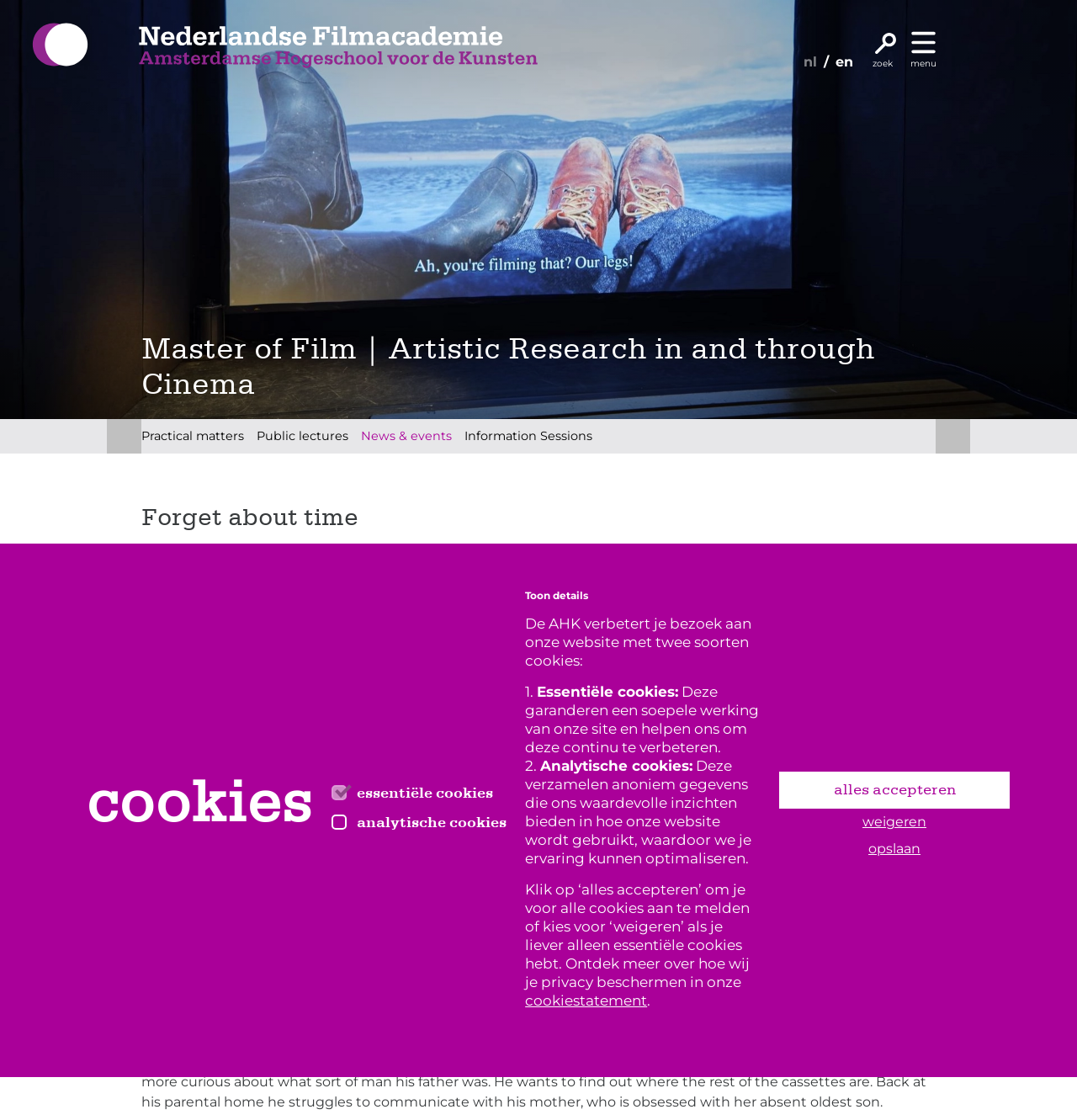Please identify the bounding box coordinates of the element that needs to be clicked to execute the following command: "Click the 'Nederlandse Filmacademie' link". Provide the bounding box using four float numbers between 0 and 1, formatted as [left, top, right, bottom].

[0.029, 0.02, 0.083, 0.035]